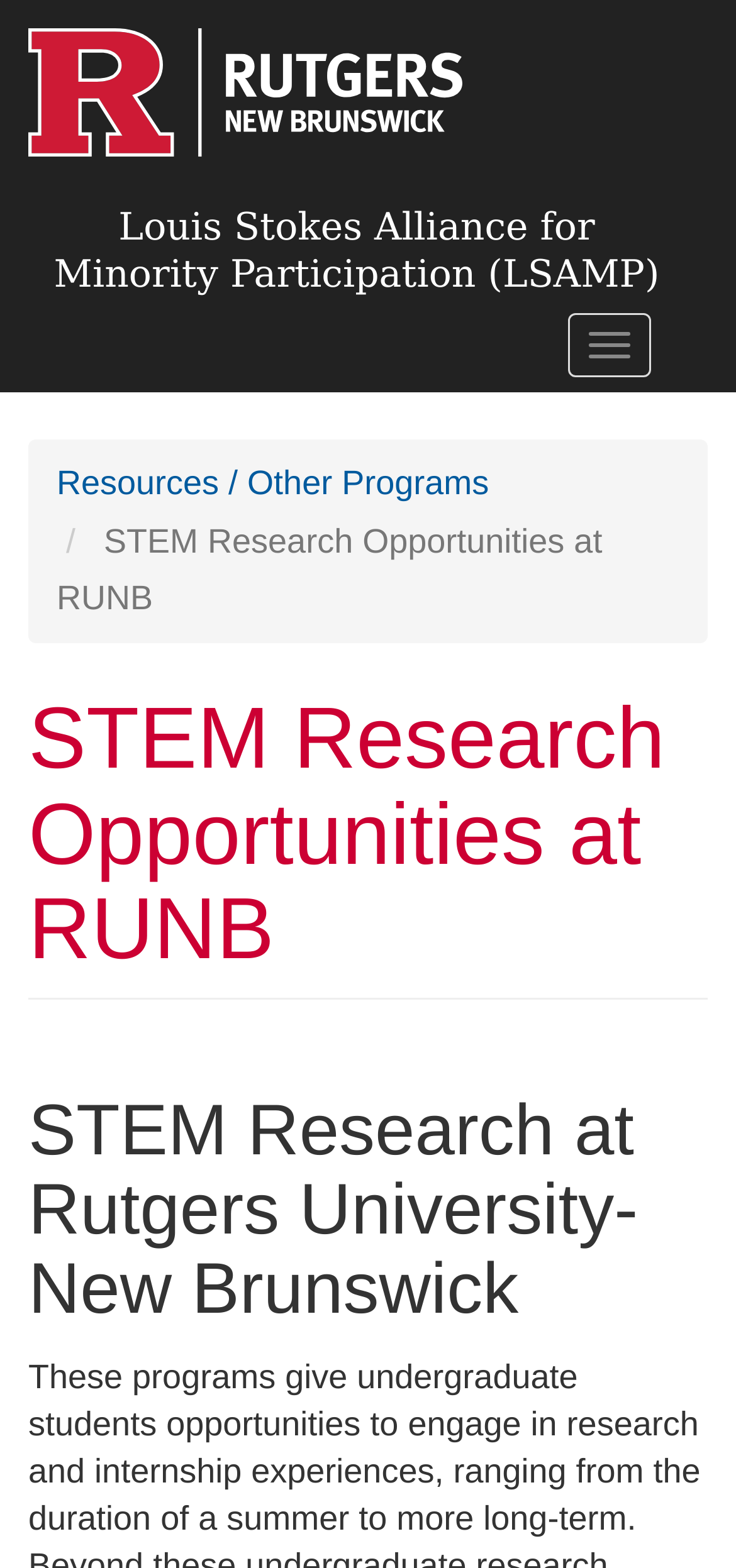What is the purpose of the button at the top right corner of the webpage?
From the image, provide a succinct answer in one word or a short phrase.

Toggle navigation